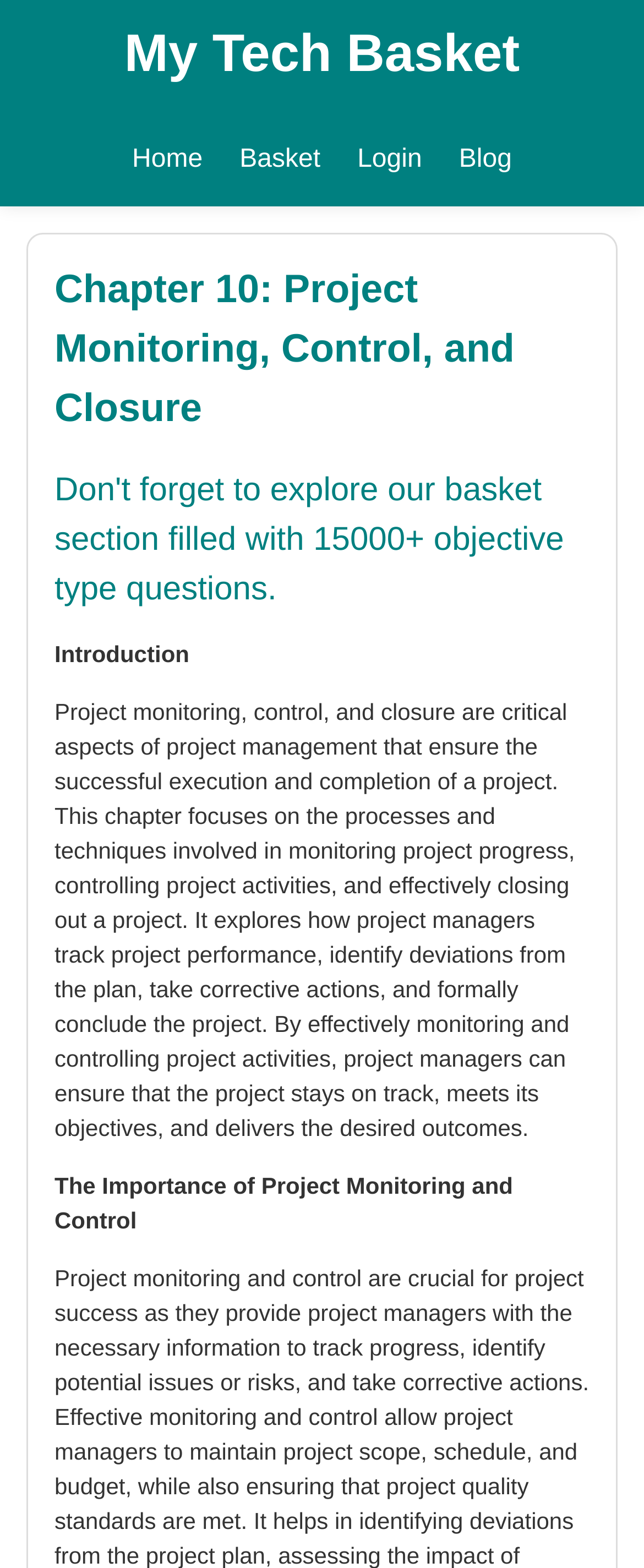Using the information in the image, give a comprehensive answer to the question: 
What is the topic of the current section?

I determined the answer by looking at the static text element with the text 'Introduction' which is a section heading on the webpage.